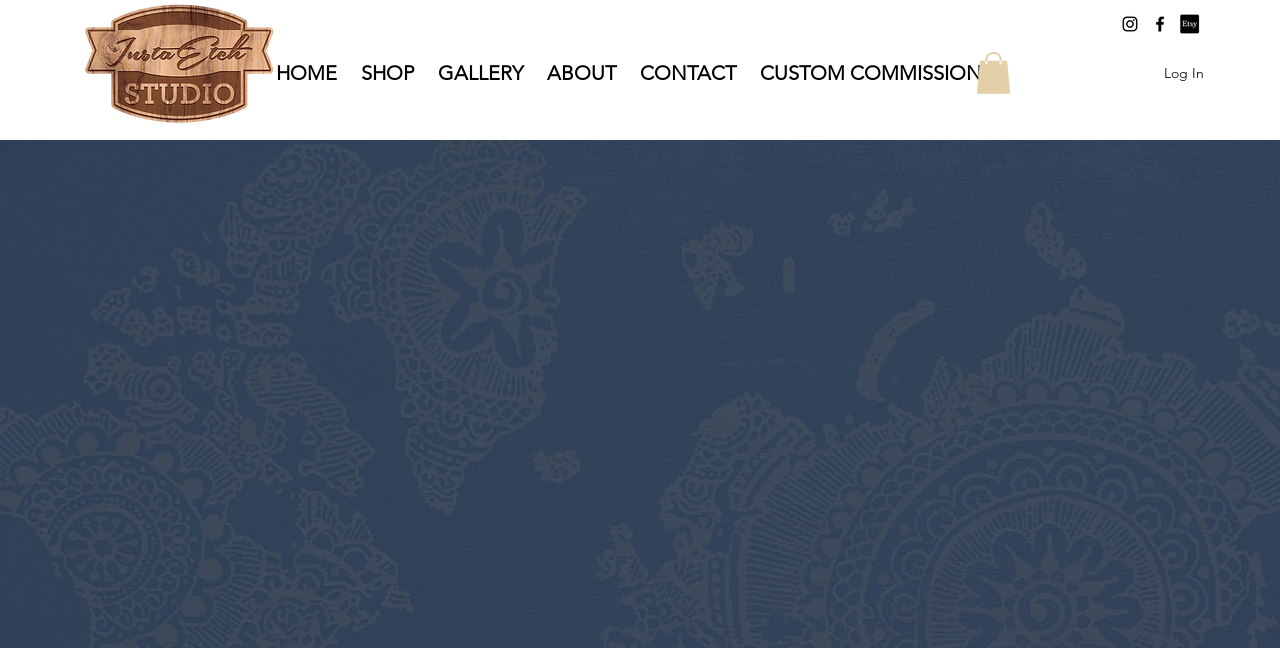Please give a concise answer to this question using a single word or phrase: 
What is the theme of the webpage?

Home decor